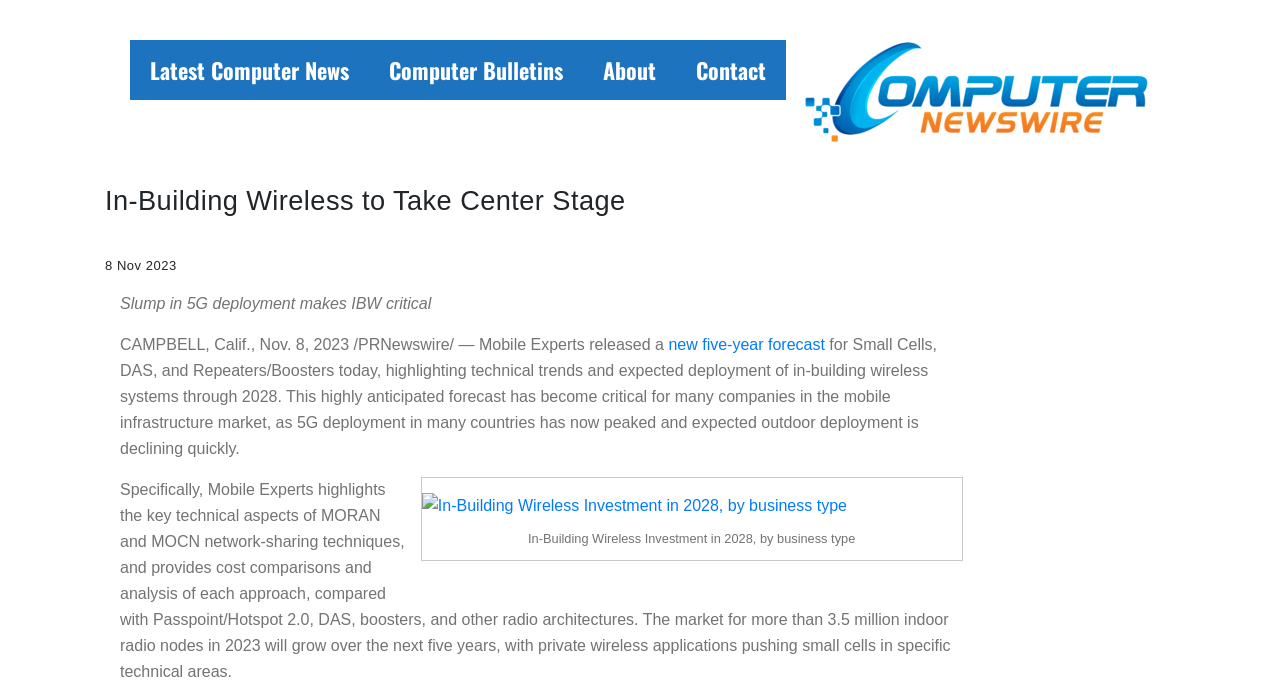Bounding box coordinates are specified in the format (top-left x, top-left y, bottom-right x, bottom-right y). All values are floating point numbers bounded between 0 and 1. Please provide the bounding box coordinate of the region this sentence describes: alt="Computer Newswire"

[0.625, 0.12, 0.898, 0.145]